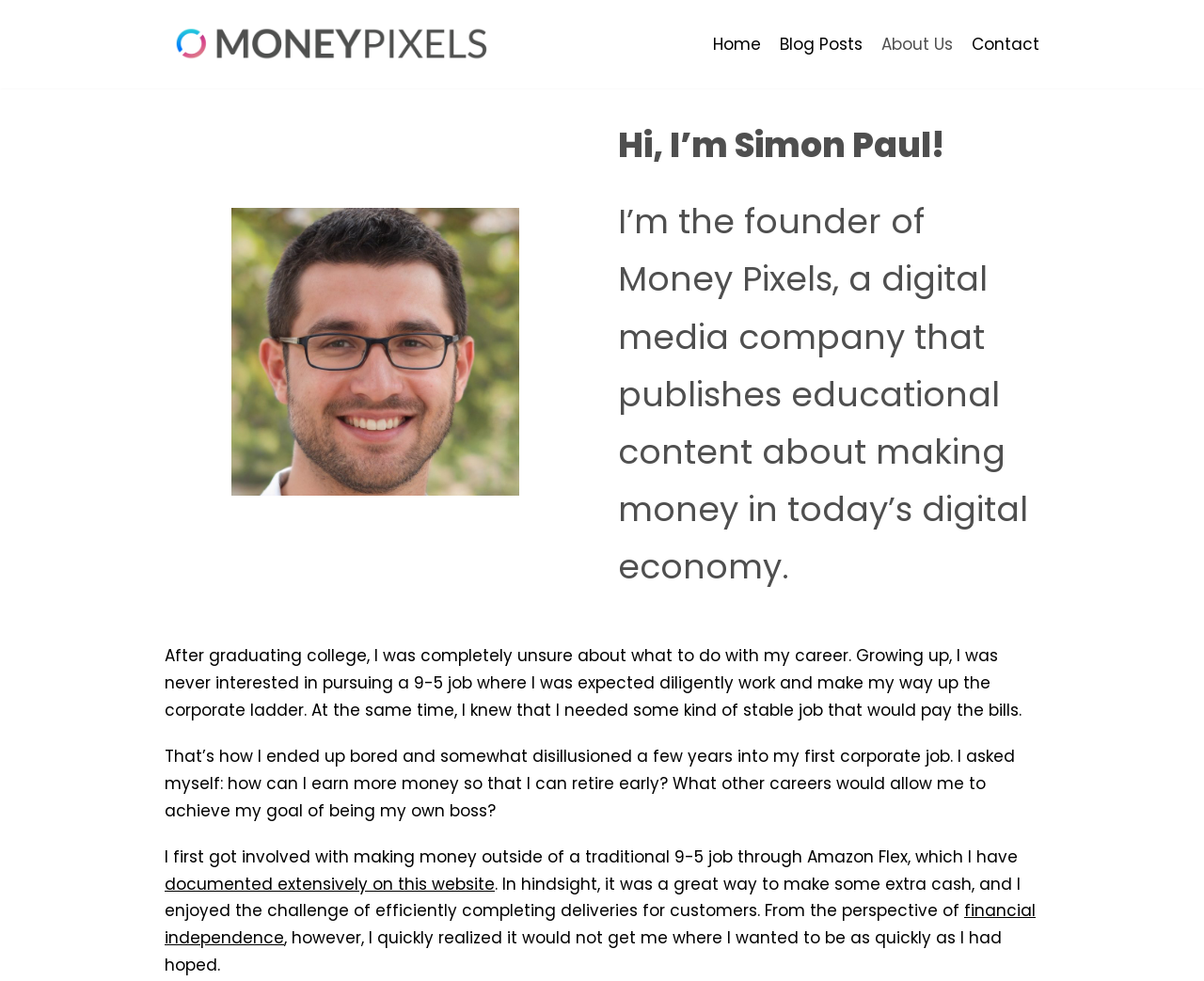Given the element description: "documented extensively on this website", predict the bounding box coordinates of this UI element. The coordinates must be four float numbers between 0 and 1, given as [left, top, right, bottom].

[0.137, 0.889, 0.411, 0.912]